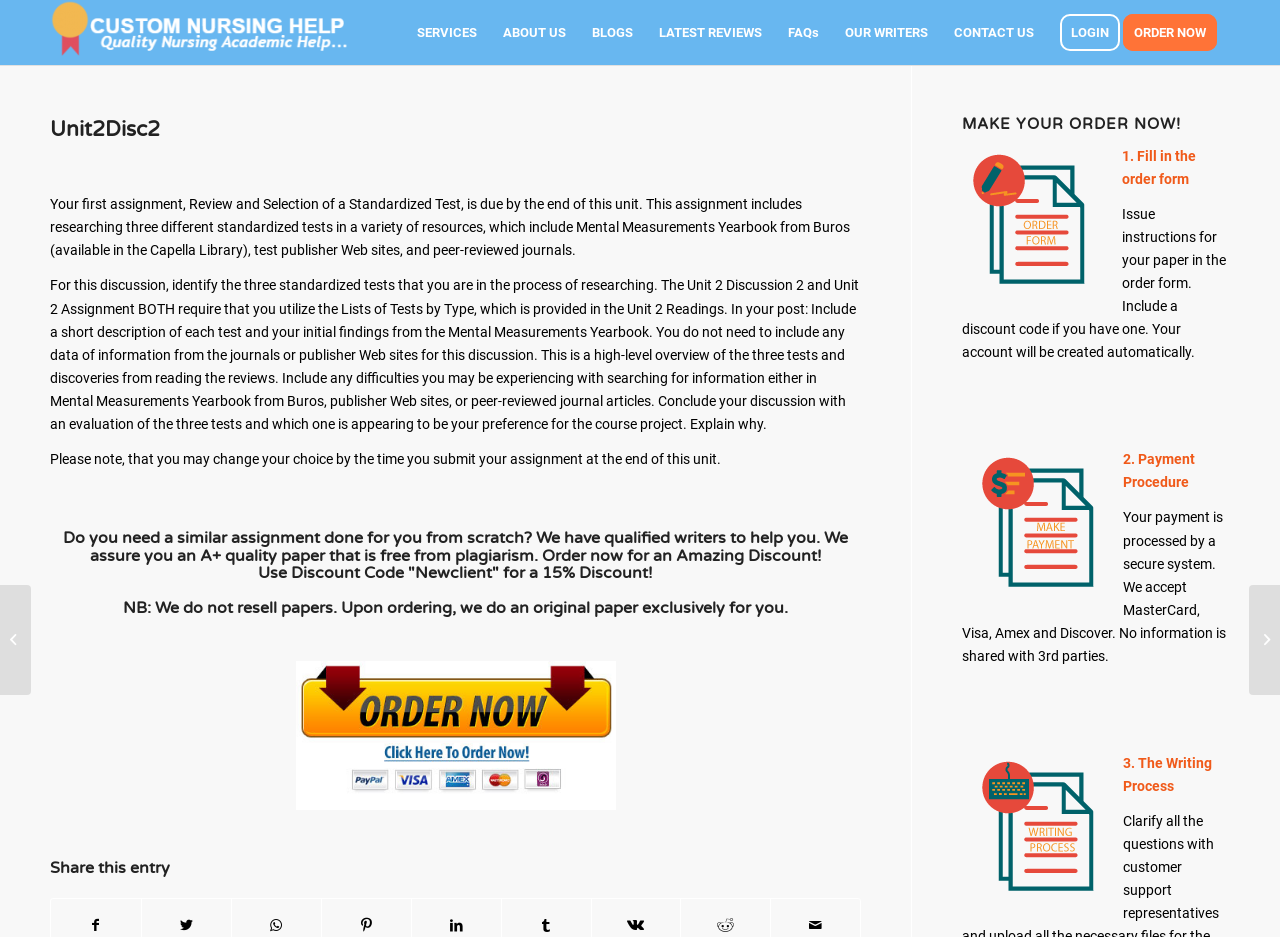Please specify the coordinates of the bounding box for the element that should be clicked to carry out this instruction: "Read the 'Unit2Disc2' discussion". The coordinates must be four float numbers between 0 and 1, formatted as [left, top, right, bottom].

[0.039, 0.124, 0.673, 0.154]